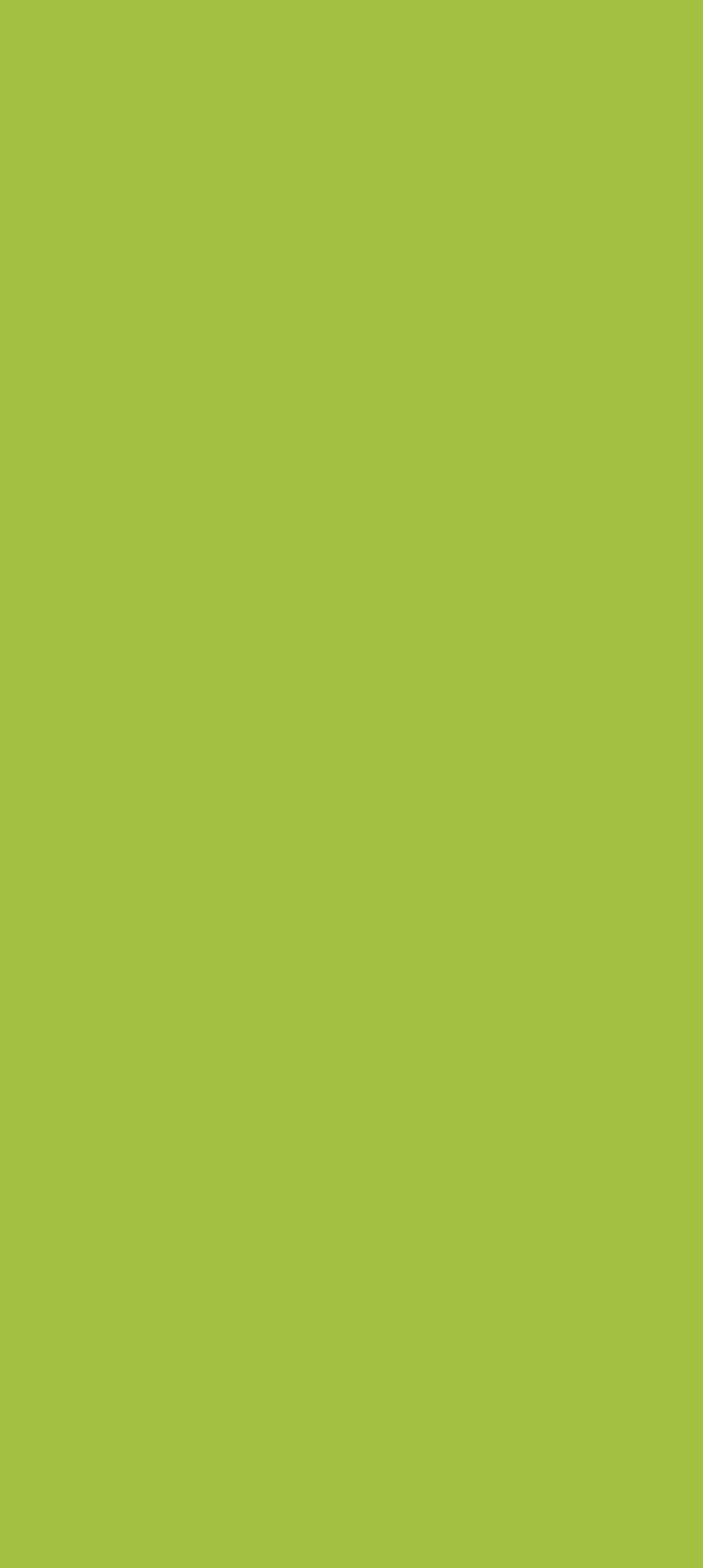Please answer the following question using a single word or phrase: 
What is the name of the reviewer who left a comment?

Colin Brierley